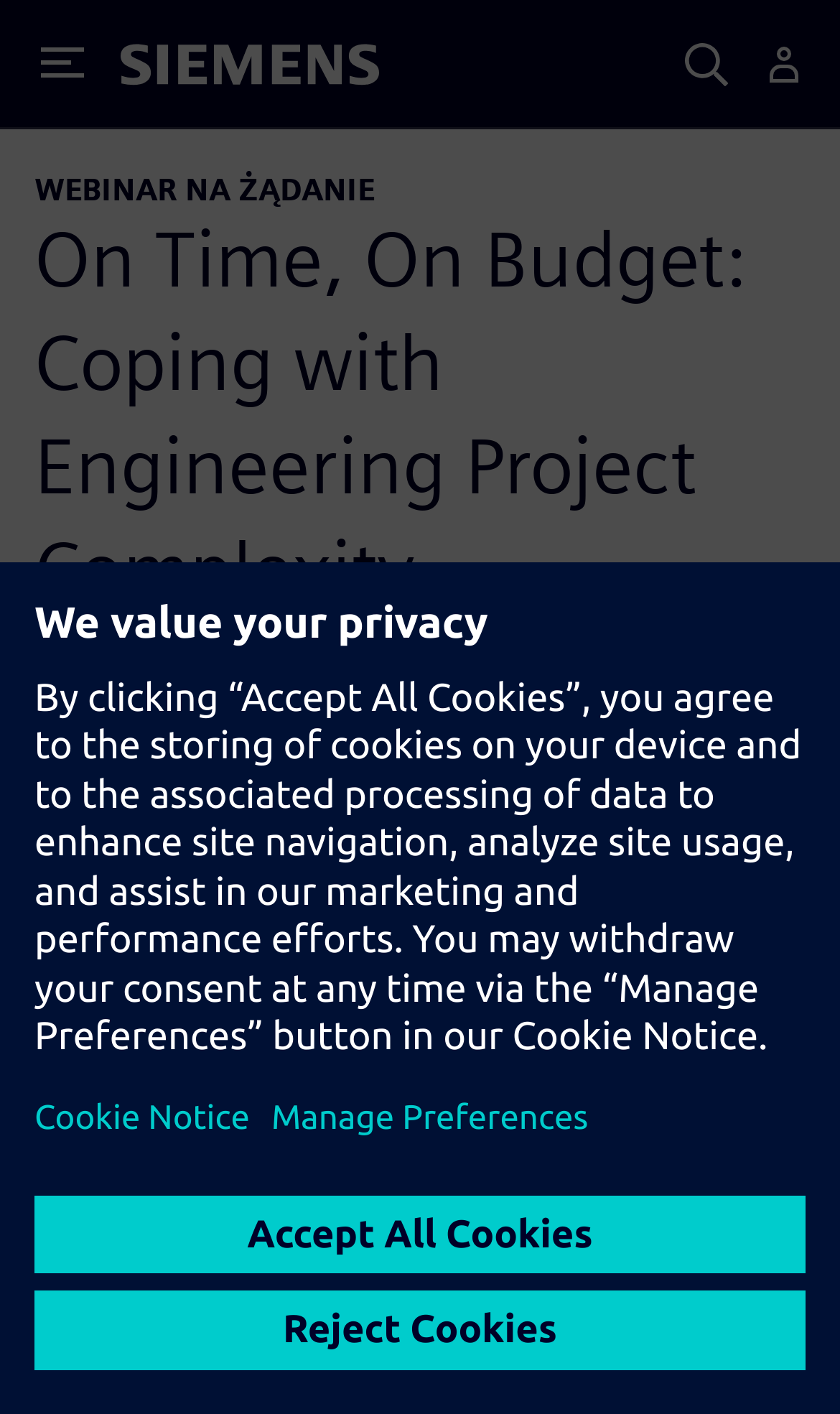Using the information from the screenshot, answer the following question thoroughly:
What is the topic of the webinar?

The webpage is promoting a webinar, and the topic of the webinar is 'On Time, On Budget: Coping with Engineering Project Complexity', which is indicated by the heading and the image on the webpage.